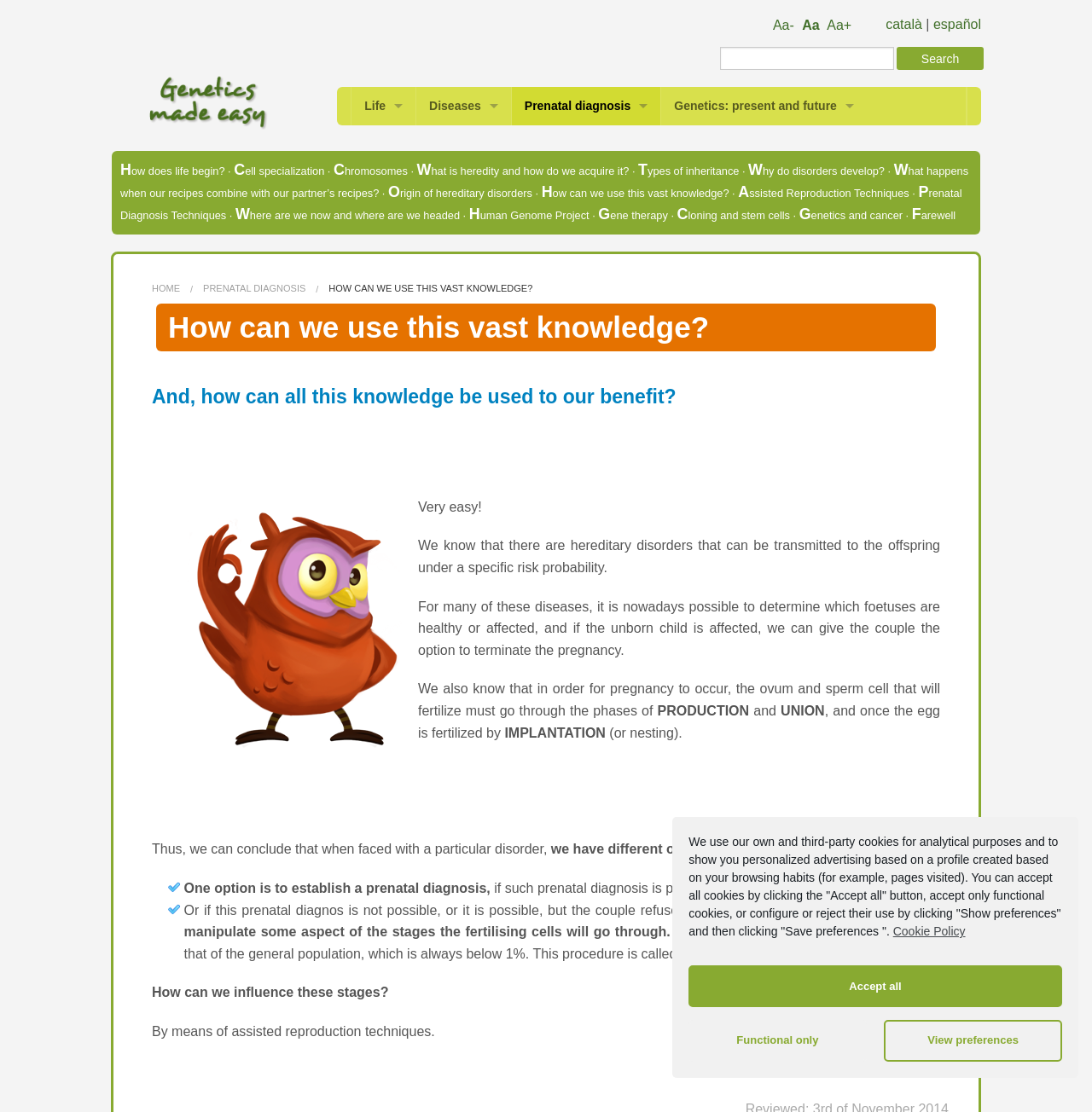Locate the bounding box coordinates of the item that should be clicked to fulfill the instruction: "learn about Chromosomes".

[0.322, 0.182, 0.381, 0.216]